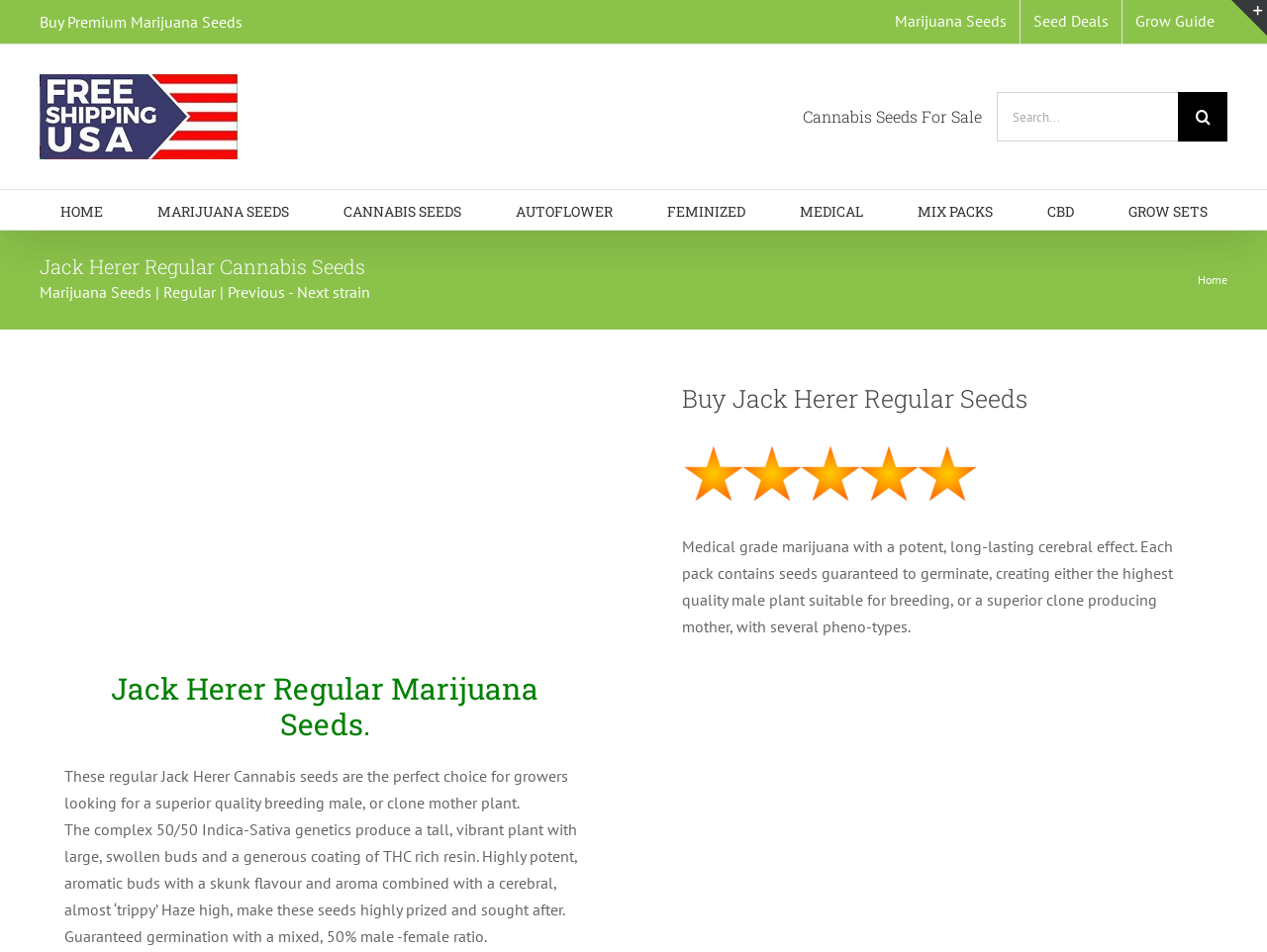Please indicate the bounding box coordinates of the element's region to be clicked to achieve the instruction: "Search for marijuana seeds". Provide the coordinates as four float numbers between 0 and 1, i.e., [left, top, right, bottom].

[0.787, 0.097, 0.969, 0.149]